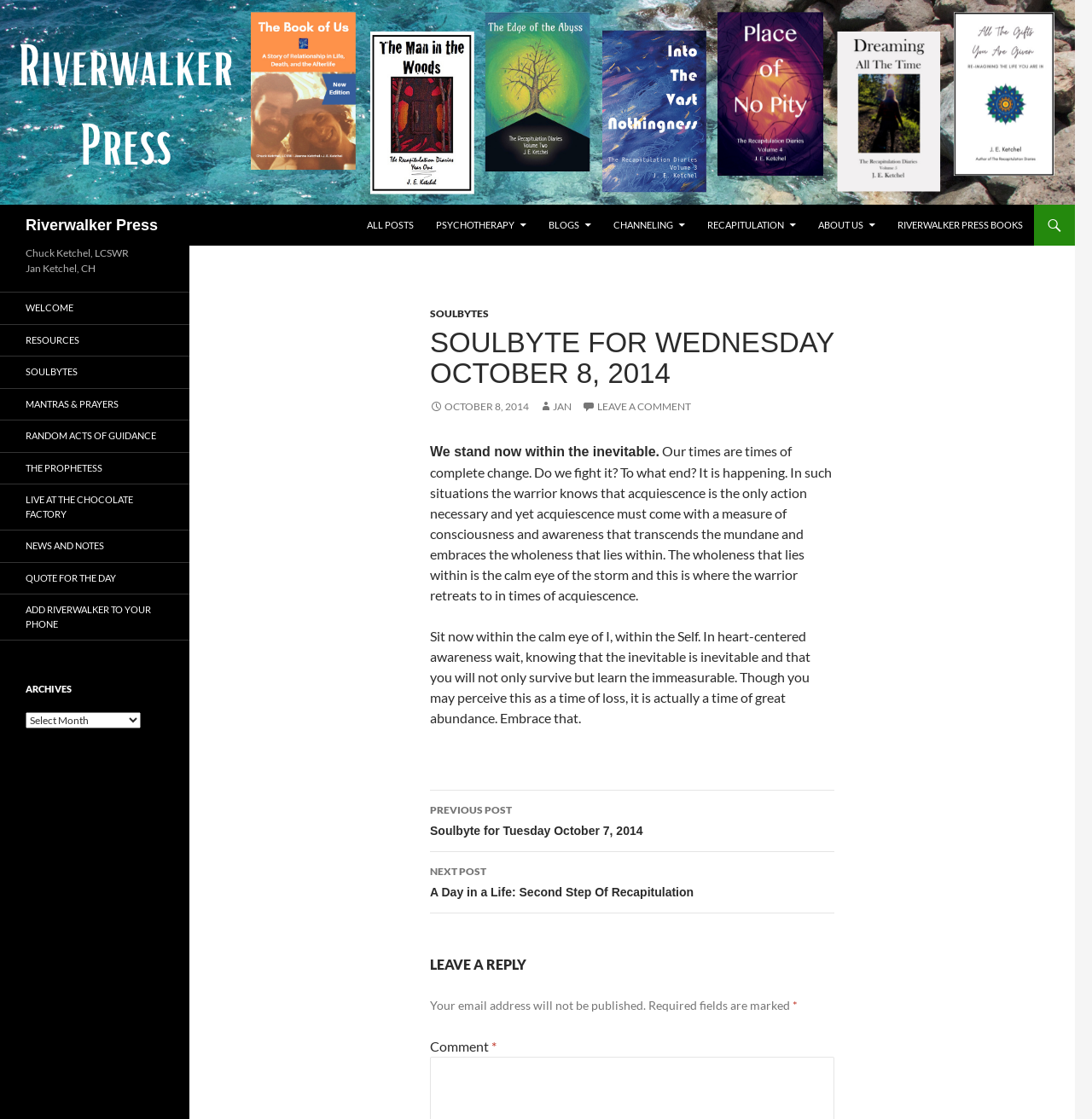Identify the bounding box coordinates for the region of the element that should be clicked to carry out the instruction: "View the archives". The bounding box coordinates should be four float numbers between 0 and 1, i.e., [left, top, right, bottom].

[0.023, 0.636, 0.129, 0.651]